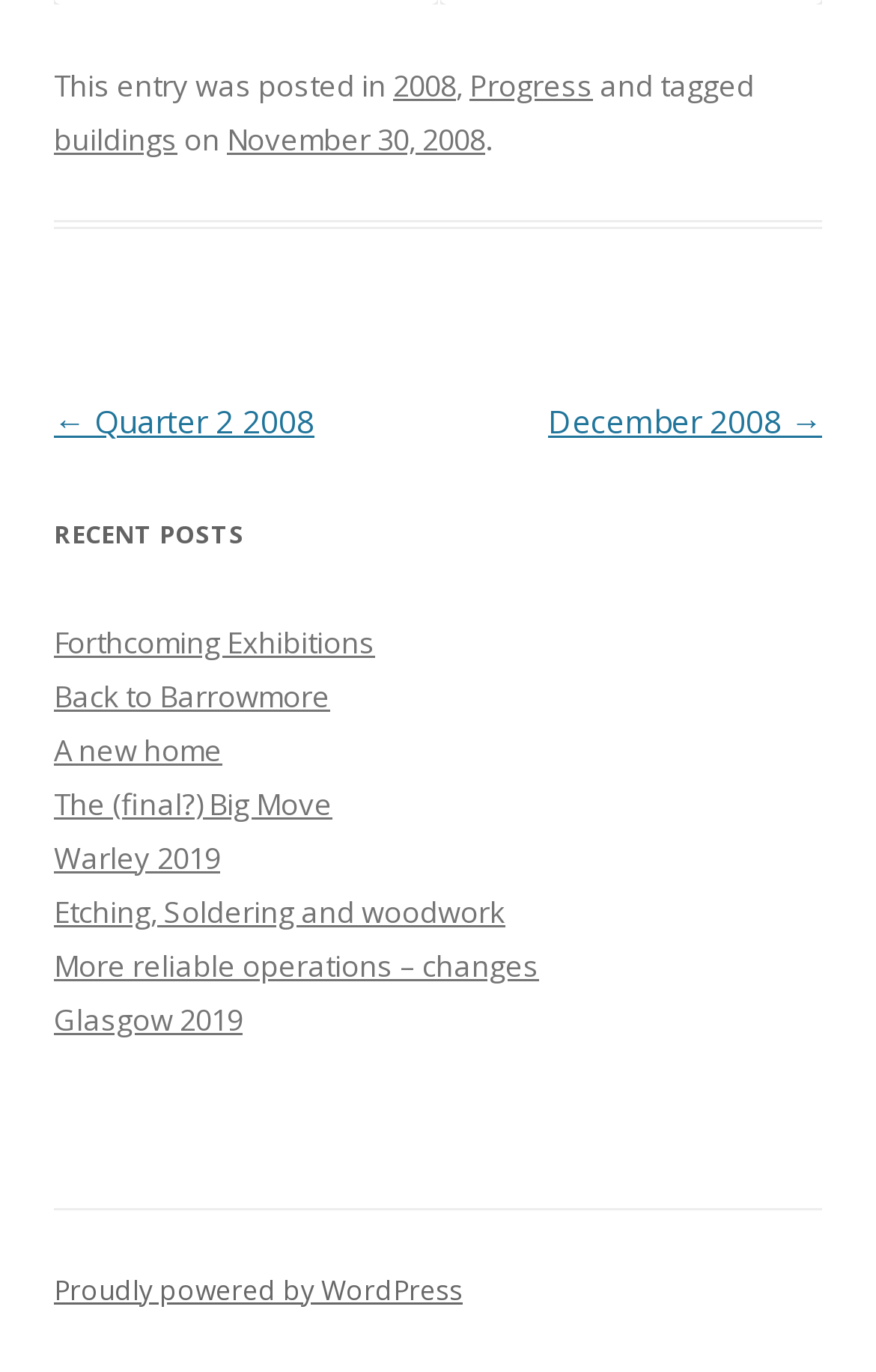Find the bounding box coordinates of the clickable element required to execute the following instruction: "Visit the WordPress homepage". Provide the coordinates as four float numbers between 0 and 1, i.e., [left, top, right, bottom].

[0.062, 0.926, 0.528, 0.953]